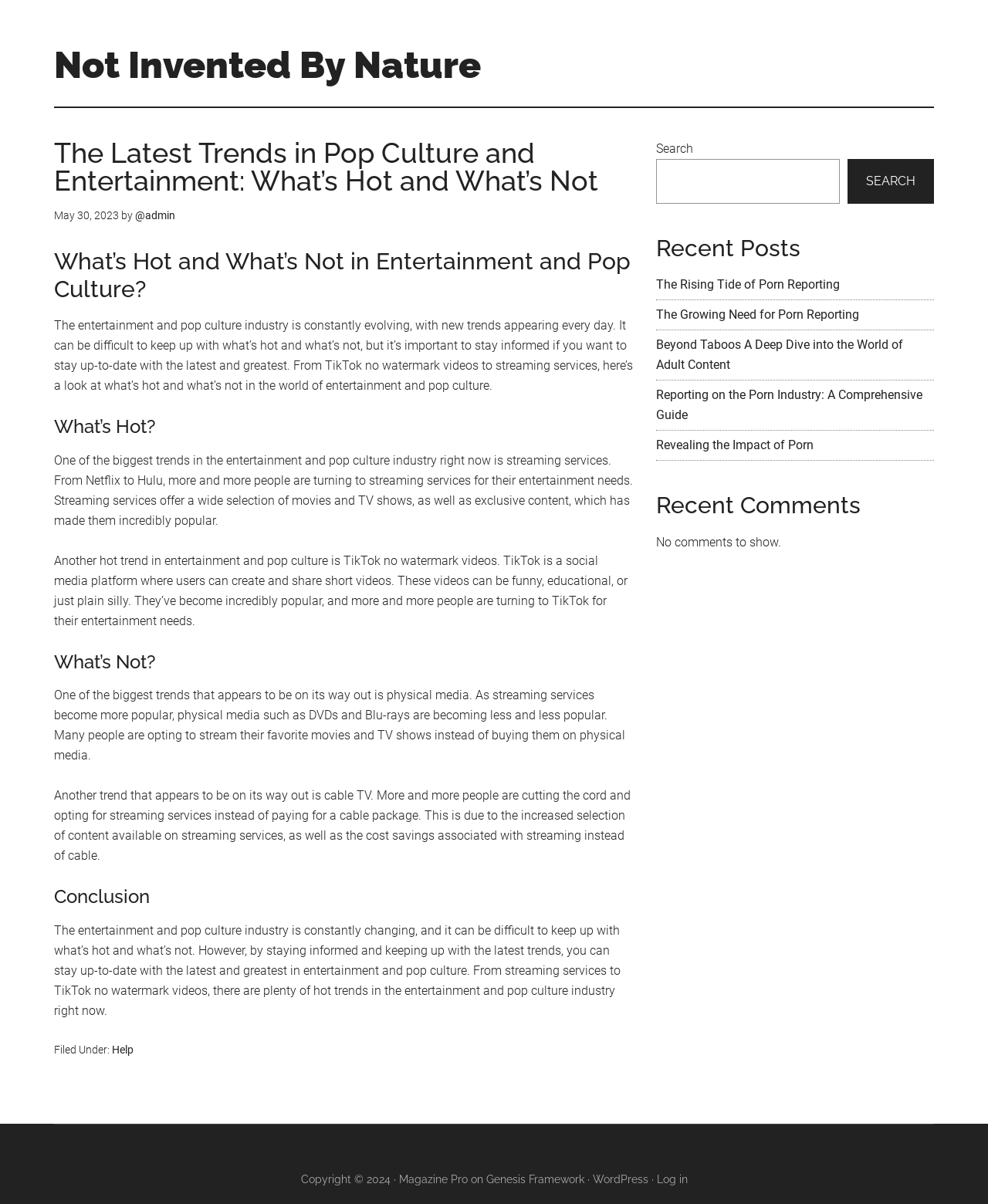What is the topic of the article?
Based on the screenshot, respond with a single word or phrase.

Pop culture and entertainment